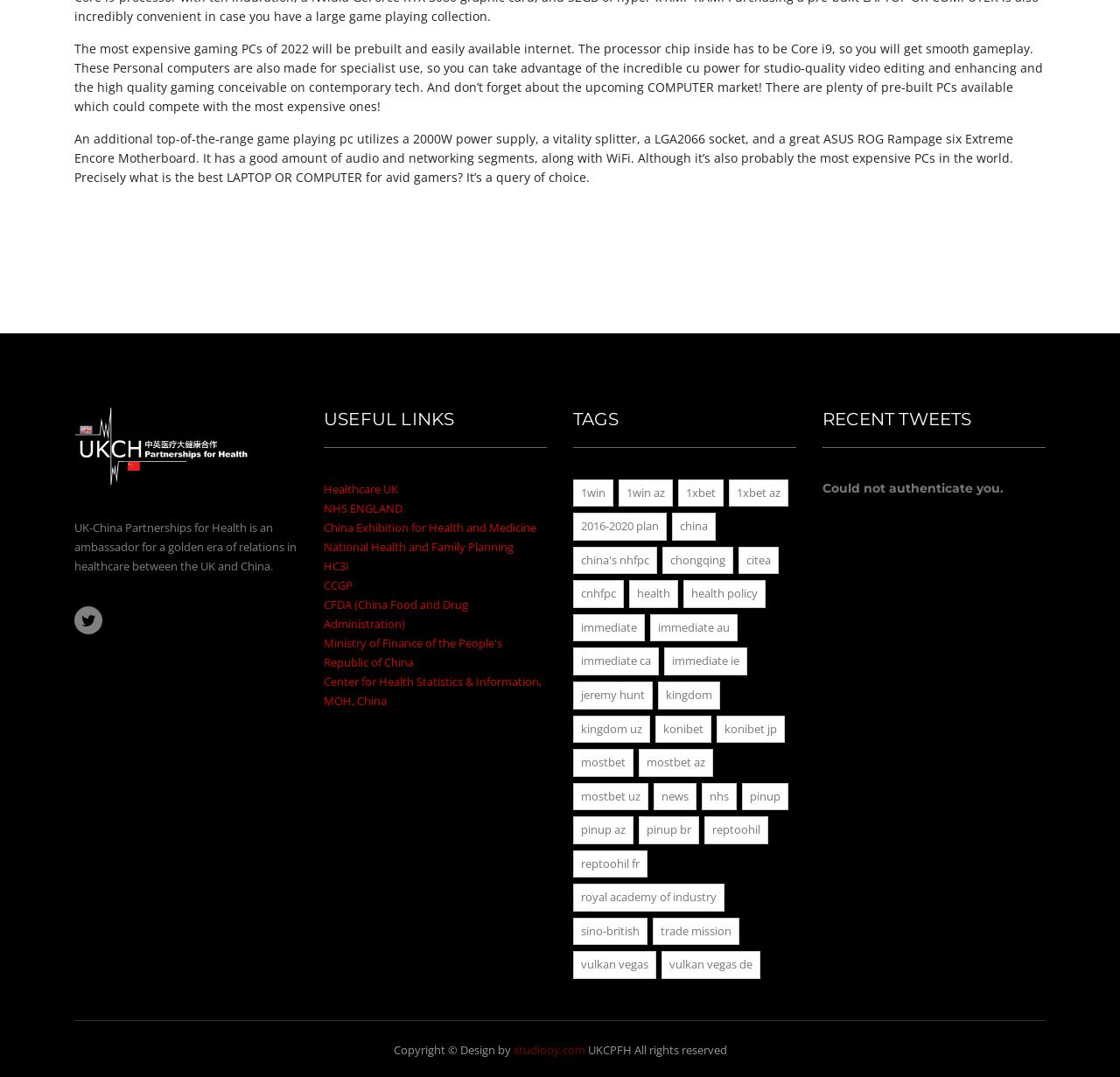Provide the bounding box for the UI element matching this description: "China".

[0.6, 0.476, 0.639, 0.502]